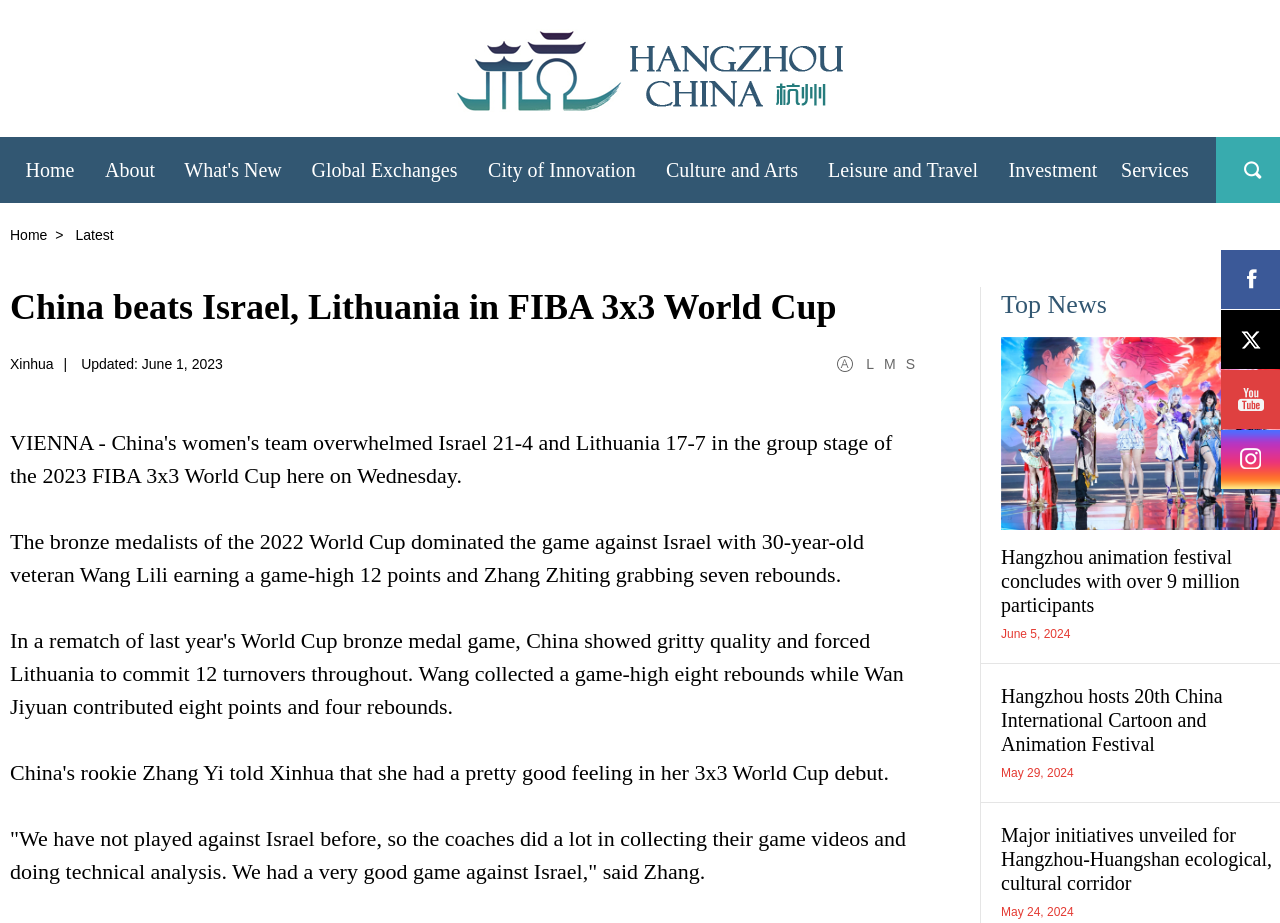Please answer the following question using a single word or phrase: 
What is the name of the tournament?

FIBA 3x3 World Cup